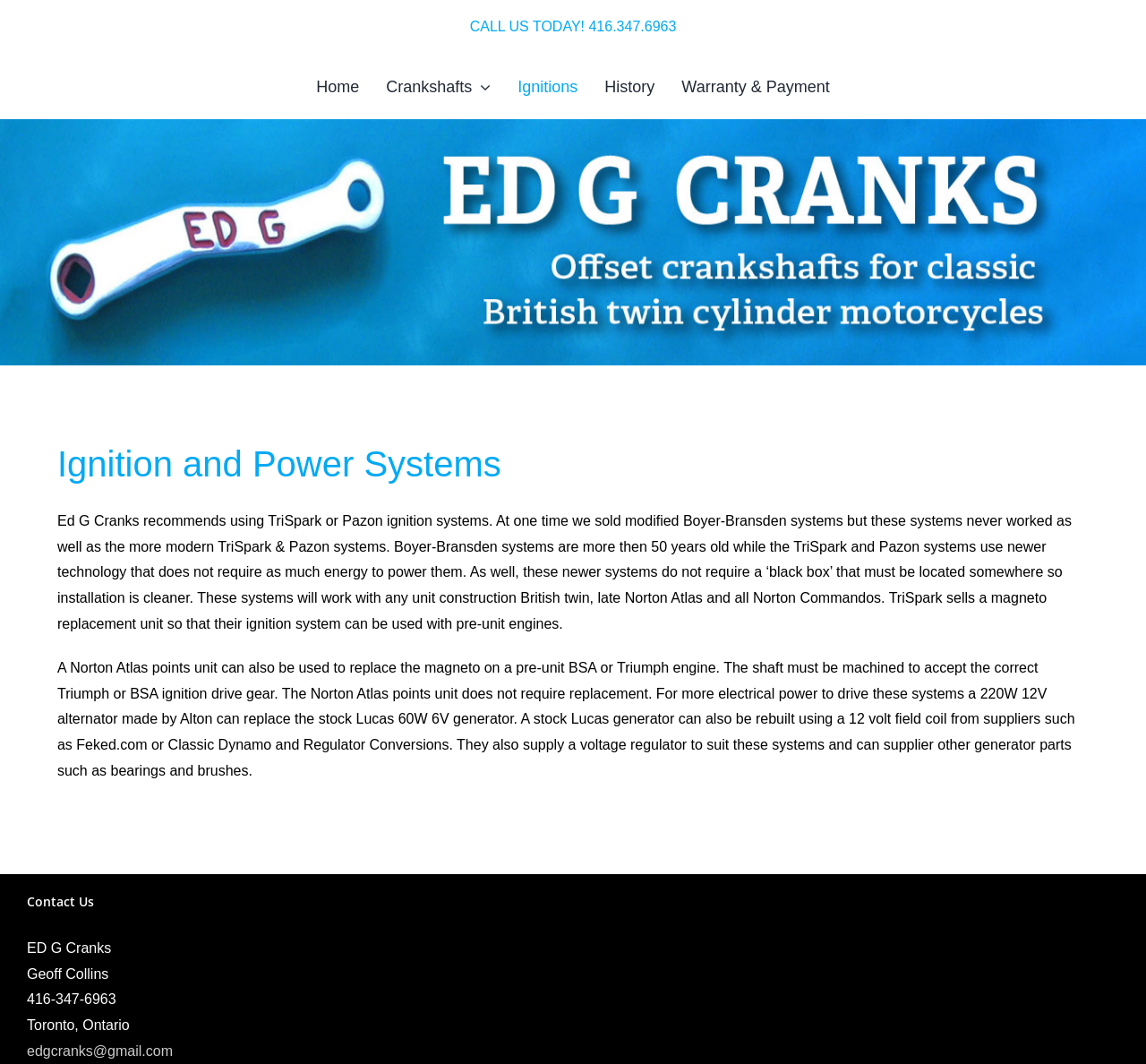Provide the bounding box coordinates, formatted as (top-left x, top-left y, bottom-right x, bottom-right y), with all values being floating point numbers between 0 and 1. Identify the bounding box of the UI element that matches the description: Warranty & Payment

[0.595, 0.068, 0.724, 0.095]